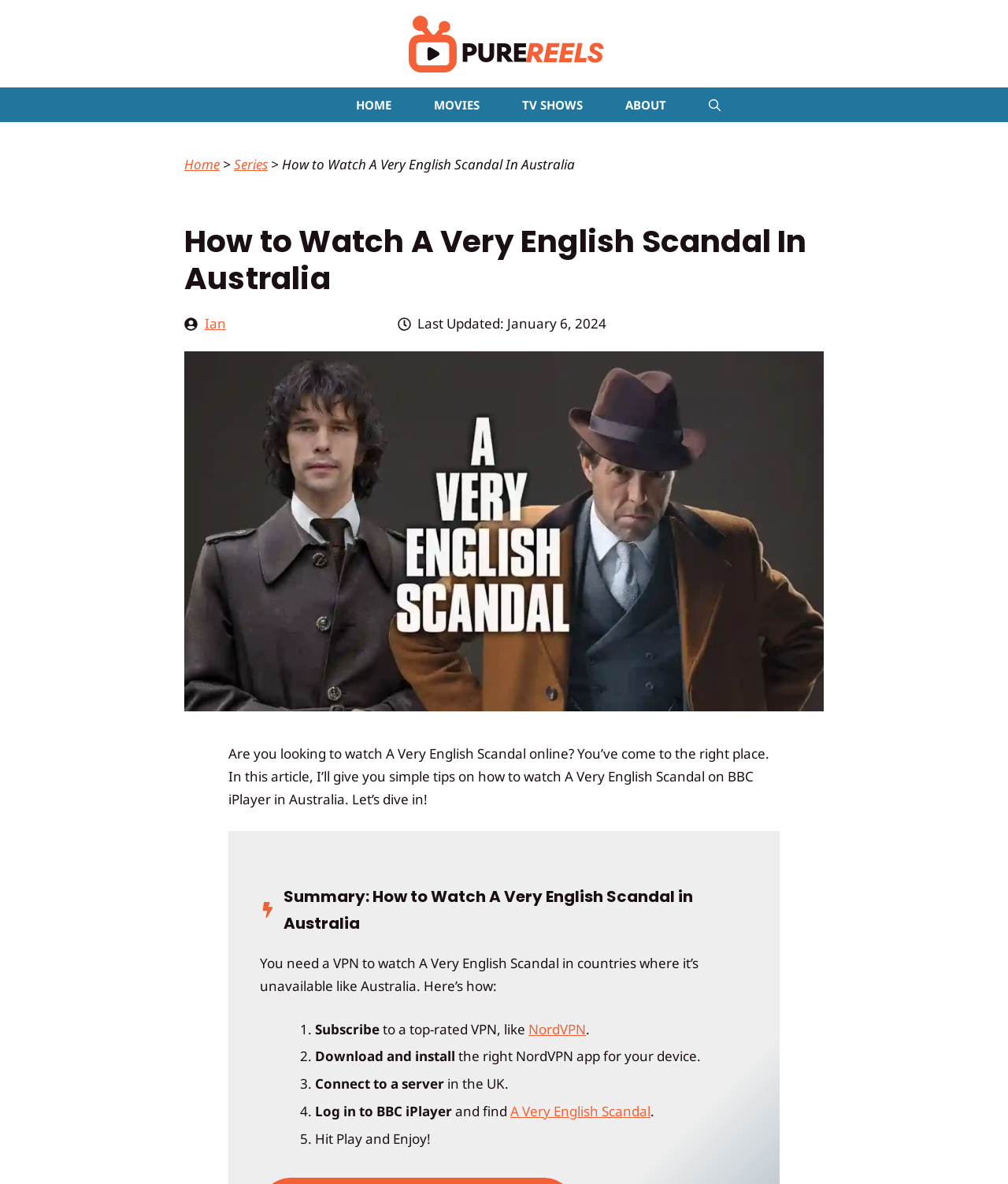Determine the bounding box coordinates of the area to click in order to meet this instruction: "Click on the NordVPN link".

[0.524, 0.861, 0.581, 0.877]